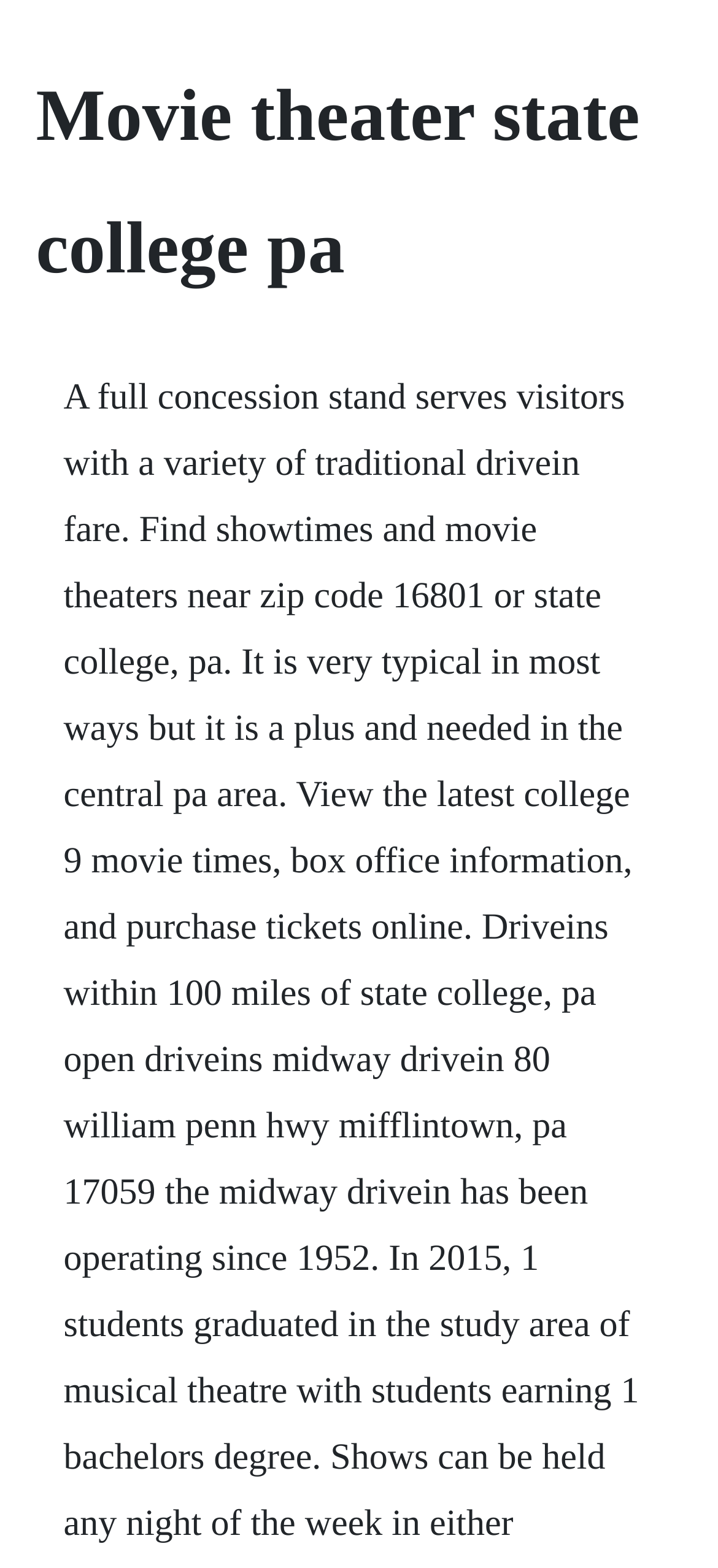Please find and generate the text of the main header of the webpage.

Movie theater state college pa